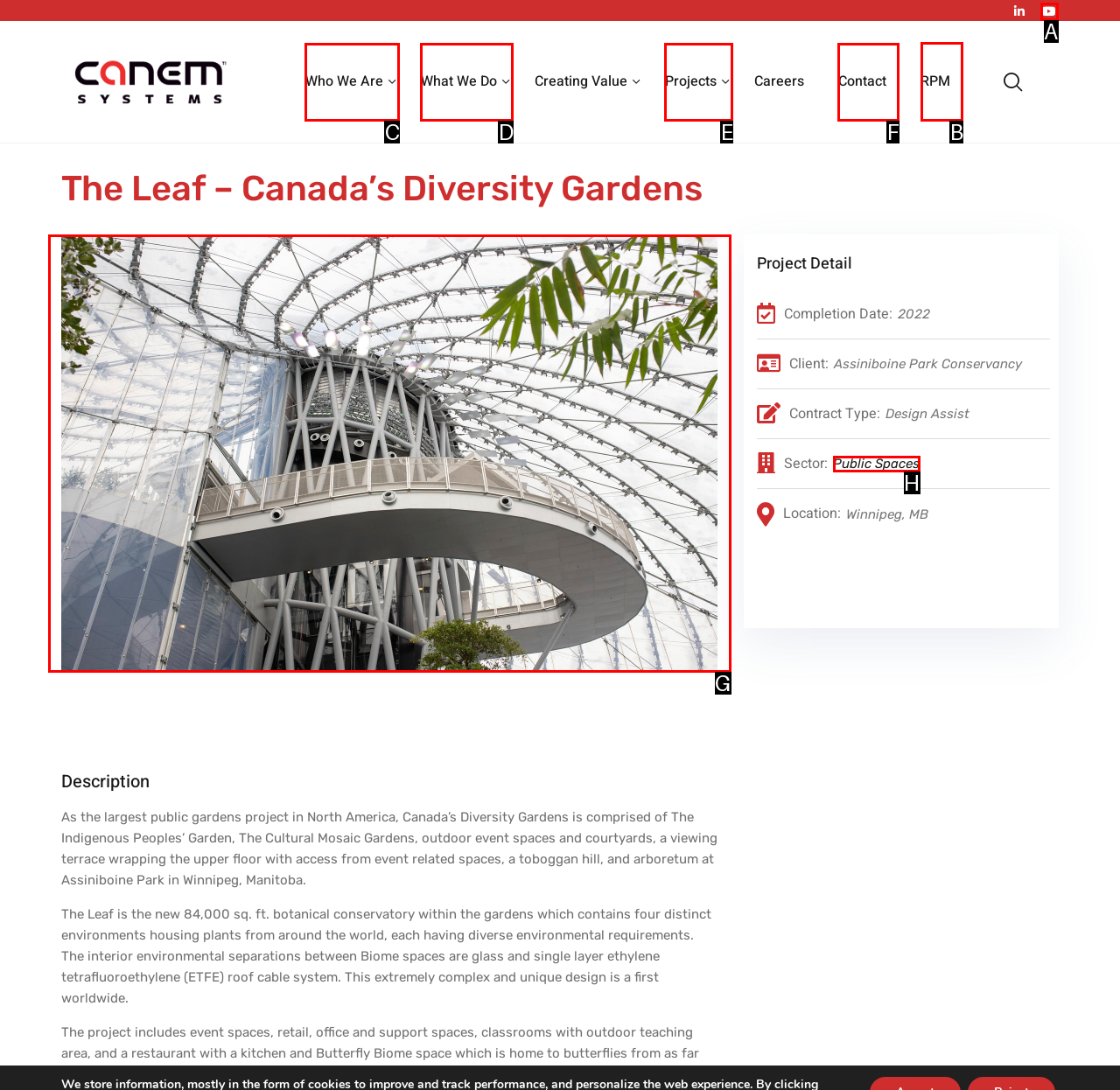Tell me which one HTML element I should click to complete the following task: Click the RPM link Answer with the option's letter from the given choices directly.

B